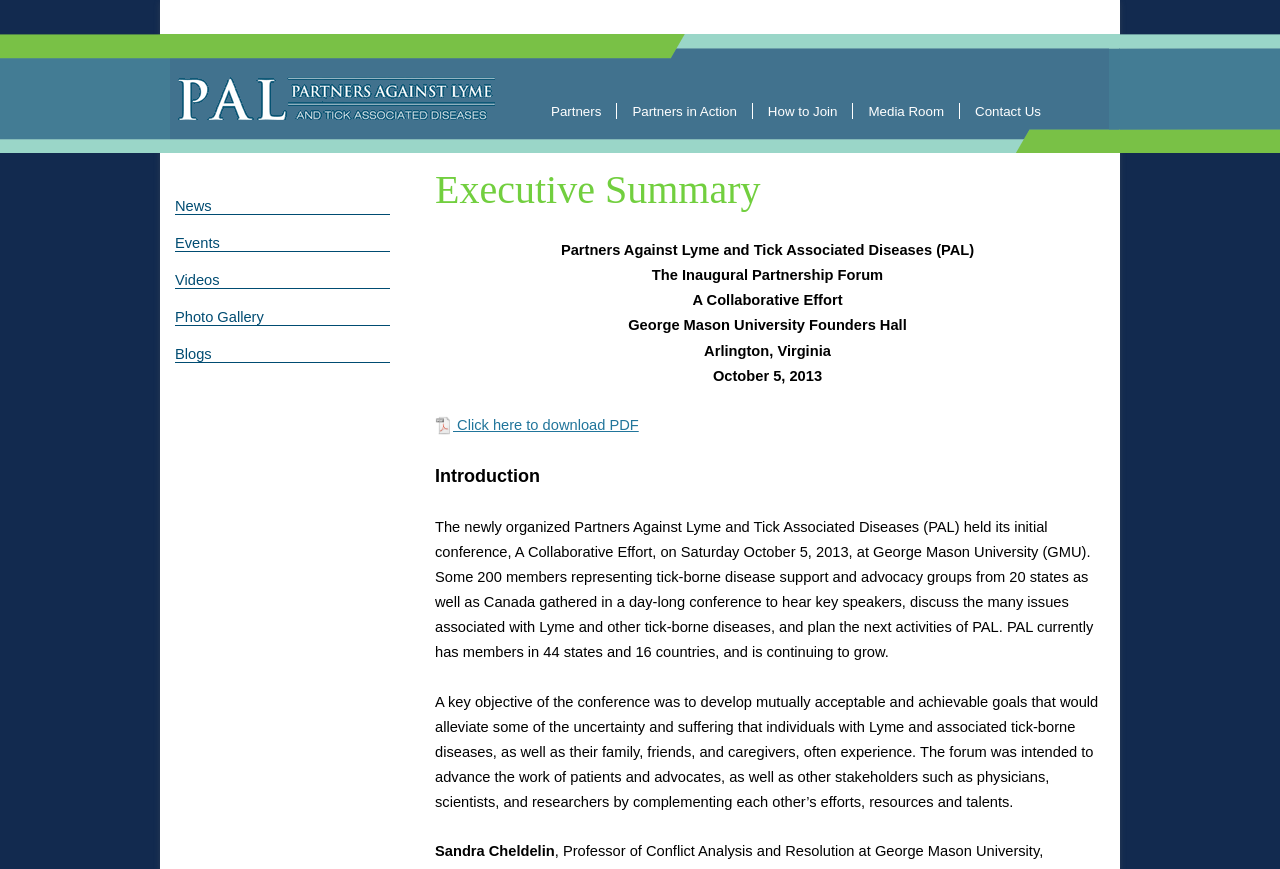Give a one-word or phrase response to the following question: Who is mentioned as a key speaker?

Sandra Cheldelin